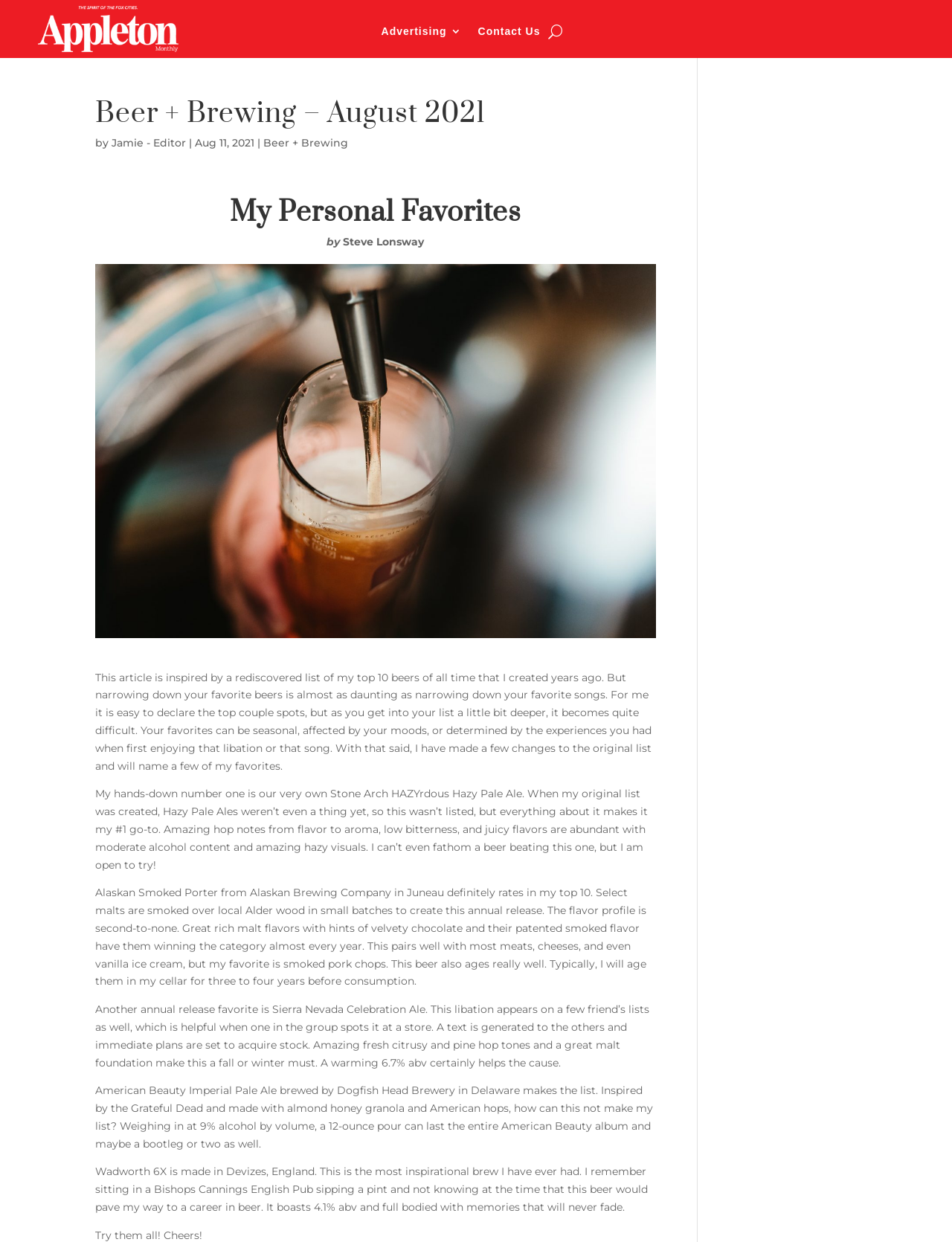Find the bounding box coordinates of the UI element according to this description: "Advertising".

[0.4, 0.02, 0.485, 0.035]